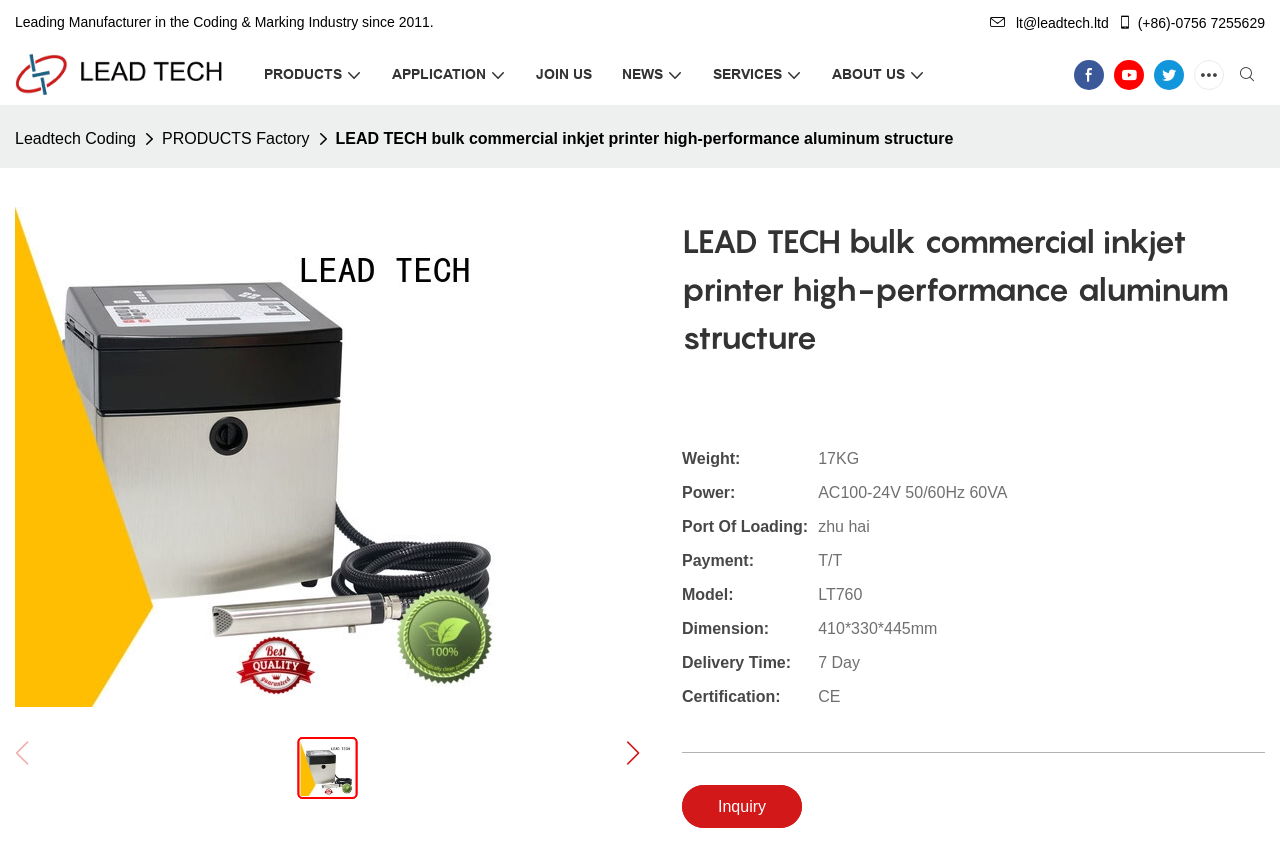Determine the bounding box coordinates of the element that should be clicked to execute the following command: "Visit the 'APPLICATION' page".

[0.306, 0.073, 0.395, 0.101]